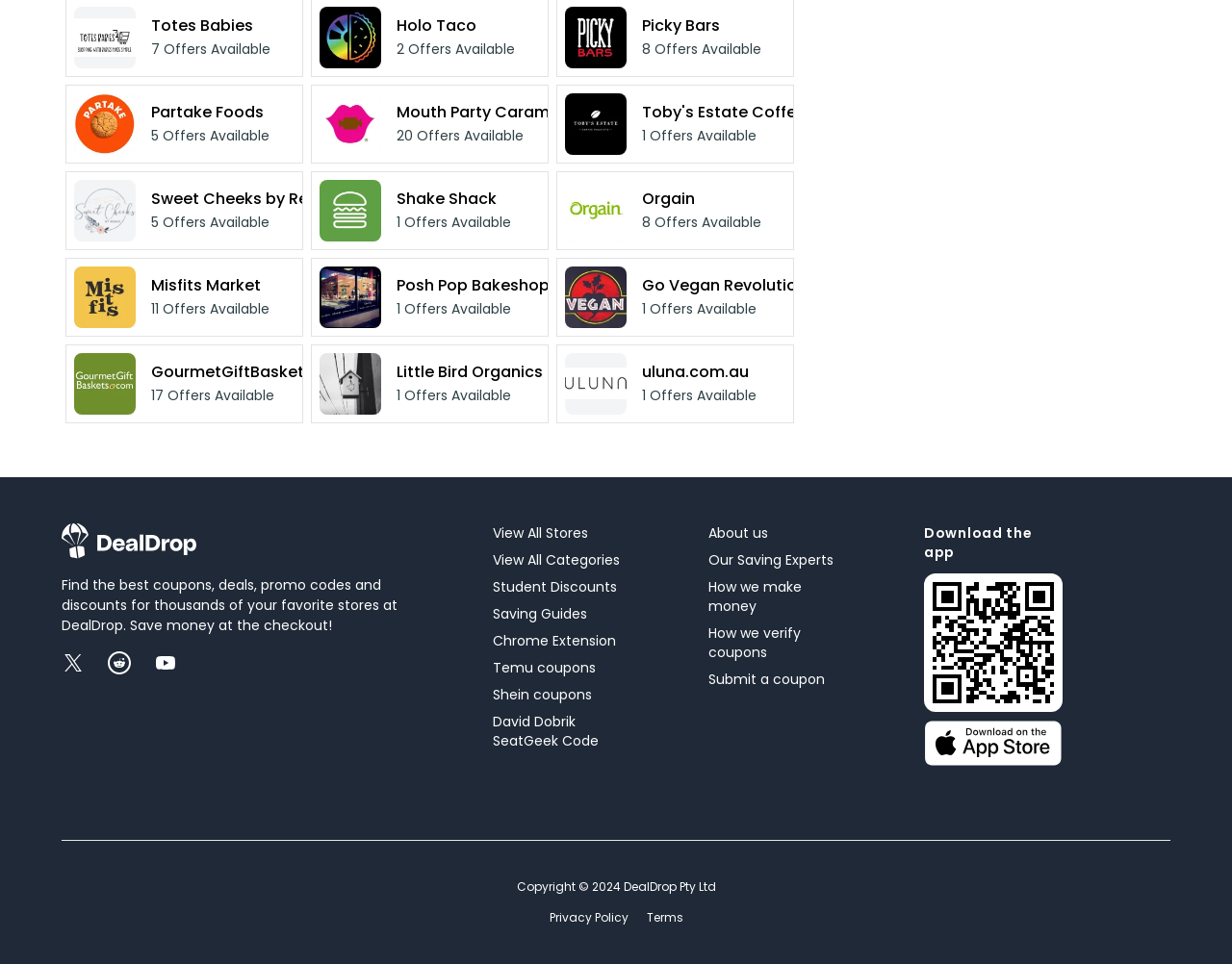Please reply to the following question with a single word or a short phrase:
How many 'Offers Available' texts are on the webpage?

9